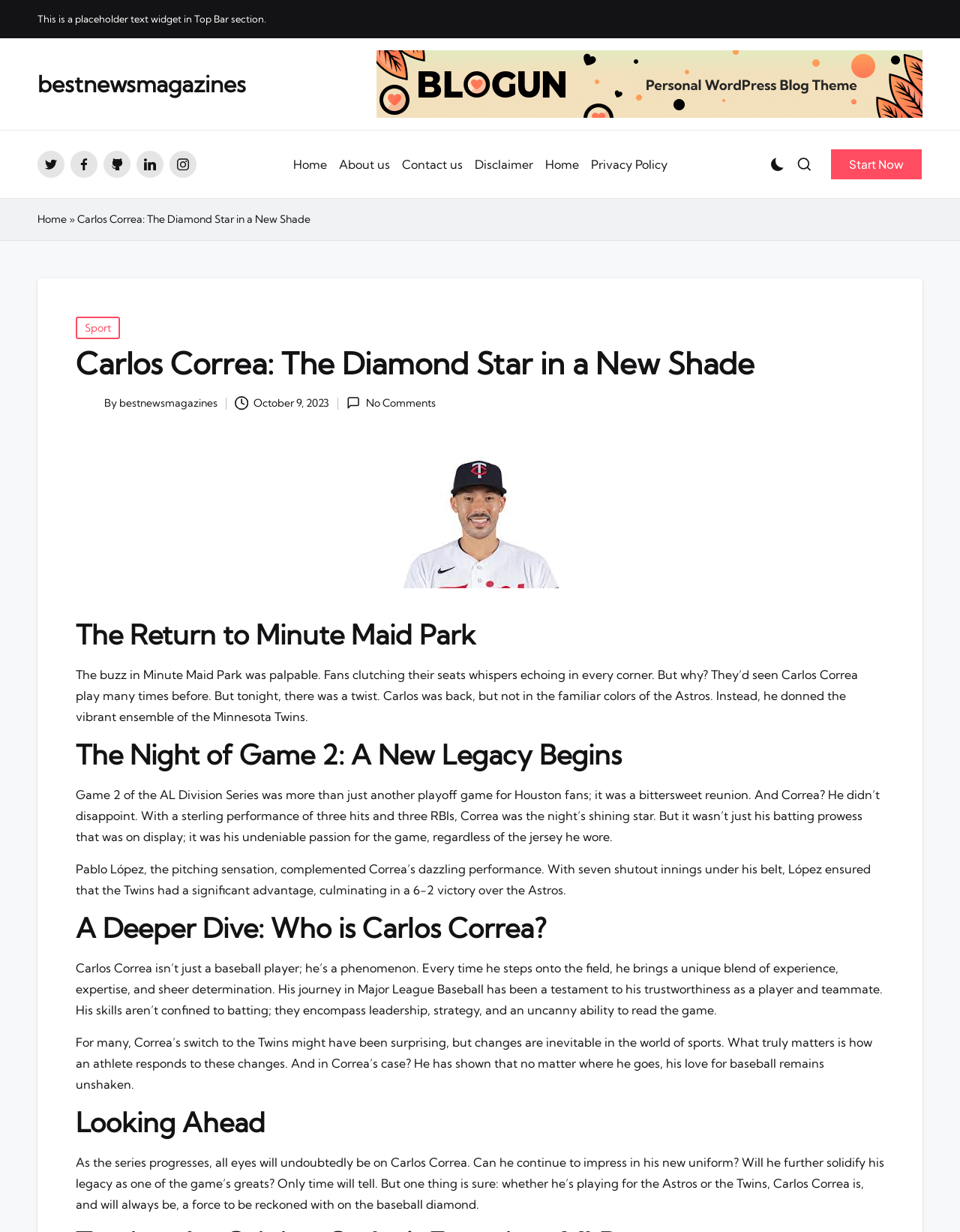What is the score of the game mentioned in the article?
Please answer the question with a single word or phrase, referencing the image.

6-2